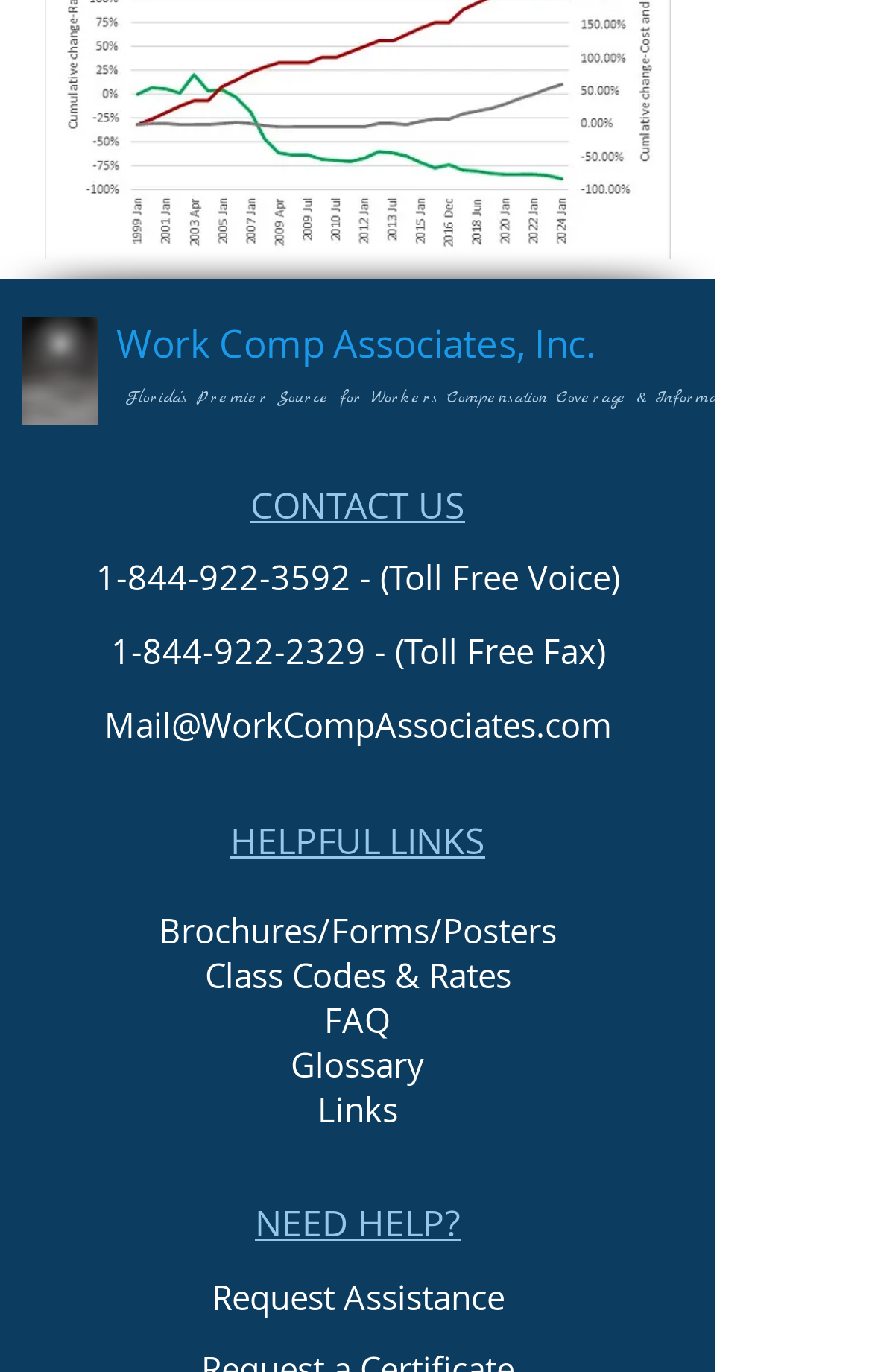Please locate the bounding box coordinates of the element that needs to be clicked to achieve the following instruction: "Click the Work Comp Associates Logo". The coordinates should be four float numbers between 0 and 1, i.e., [left, top, right, bottom].

[0.026, 0.231, 0.113, 0.309]